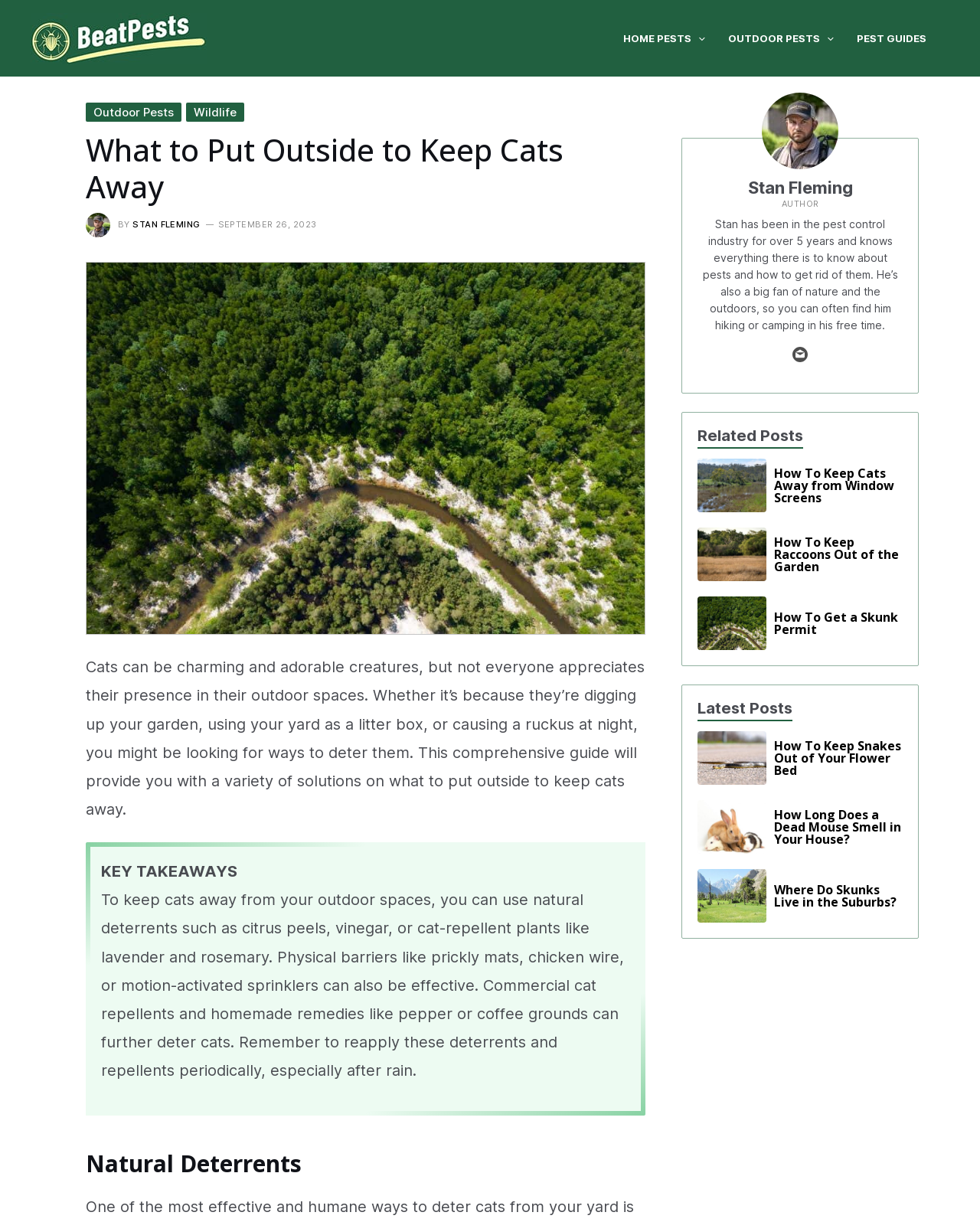What is the purpose of the image with the caption 'Wildlife 6'?
Using the image, provide a concise answer in one word or a short phrase.

Illustrating the article